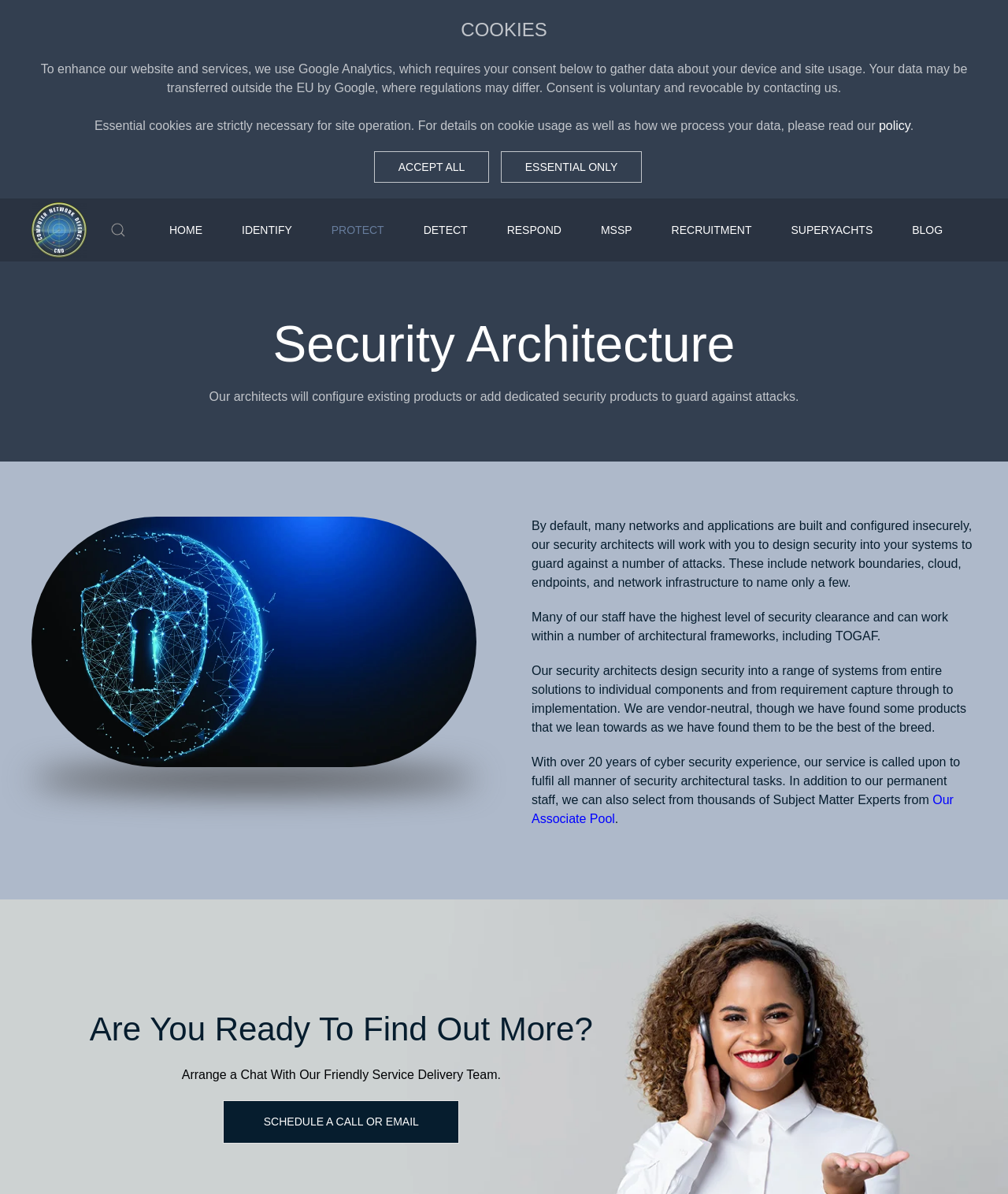Kindly determine the bounding box coordinates of the area that needs to be clicked to fulfill this instruction: "Read the 'Security Architecture' heading".

[0.031, 0.265, 0.969, 0.312]